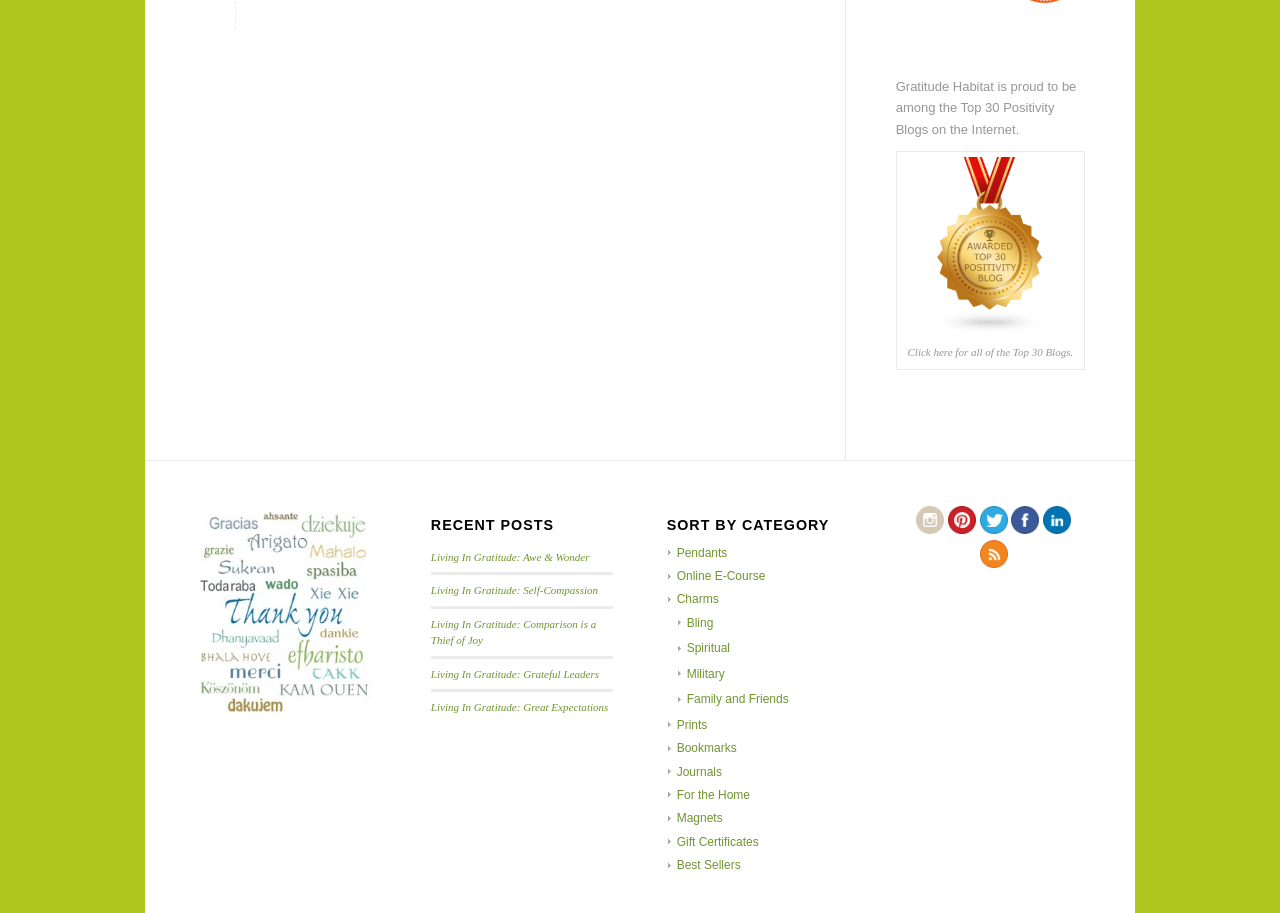Please determine the bounding box coordinates for the element with the description: "Online E-Course".

[0.522, 0.623, 0.598, 0.639]